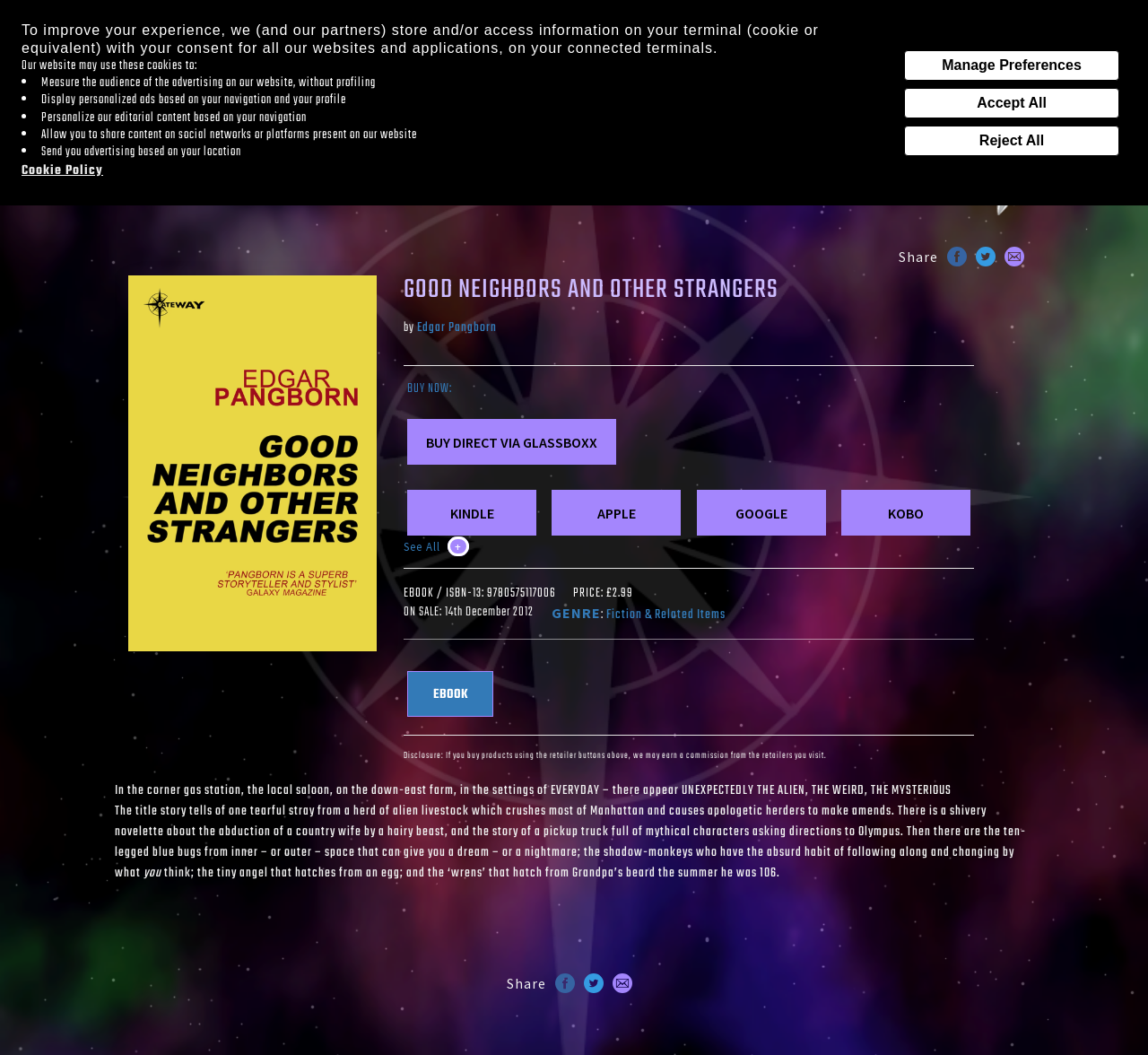Please predict the bounding box coordinates of the element's region where a click is necessary to complete the following instruction: "Click on the Facebook Icon to share". The coordinates should be represented by four float numbers between 0 and 1, i.e., [left, top, right, bottom].

[0.825, 0.234, 0.842, 0.253]